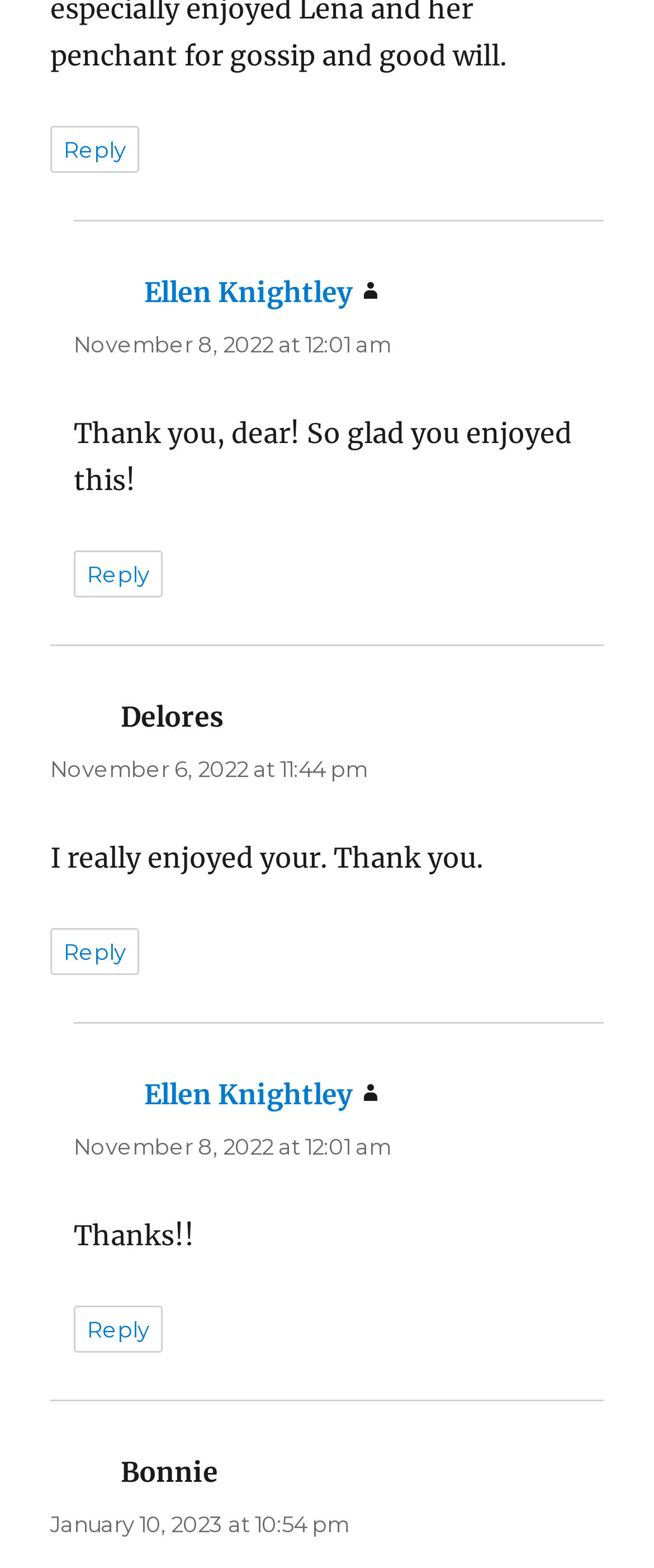Please find the bounding box for the UI element described by: "Ellen Knightley".

[0.22, 0.687, 0.538, 0.709]